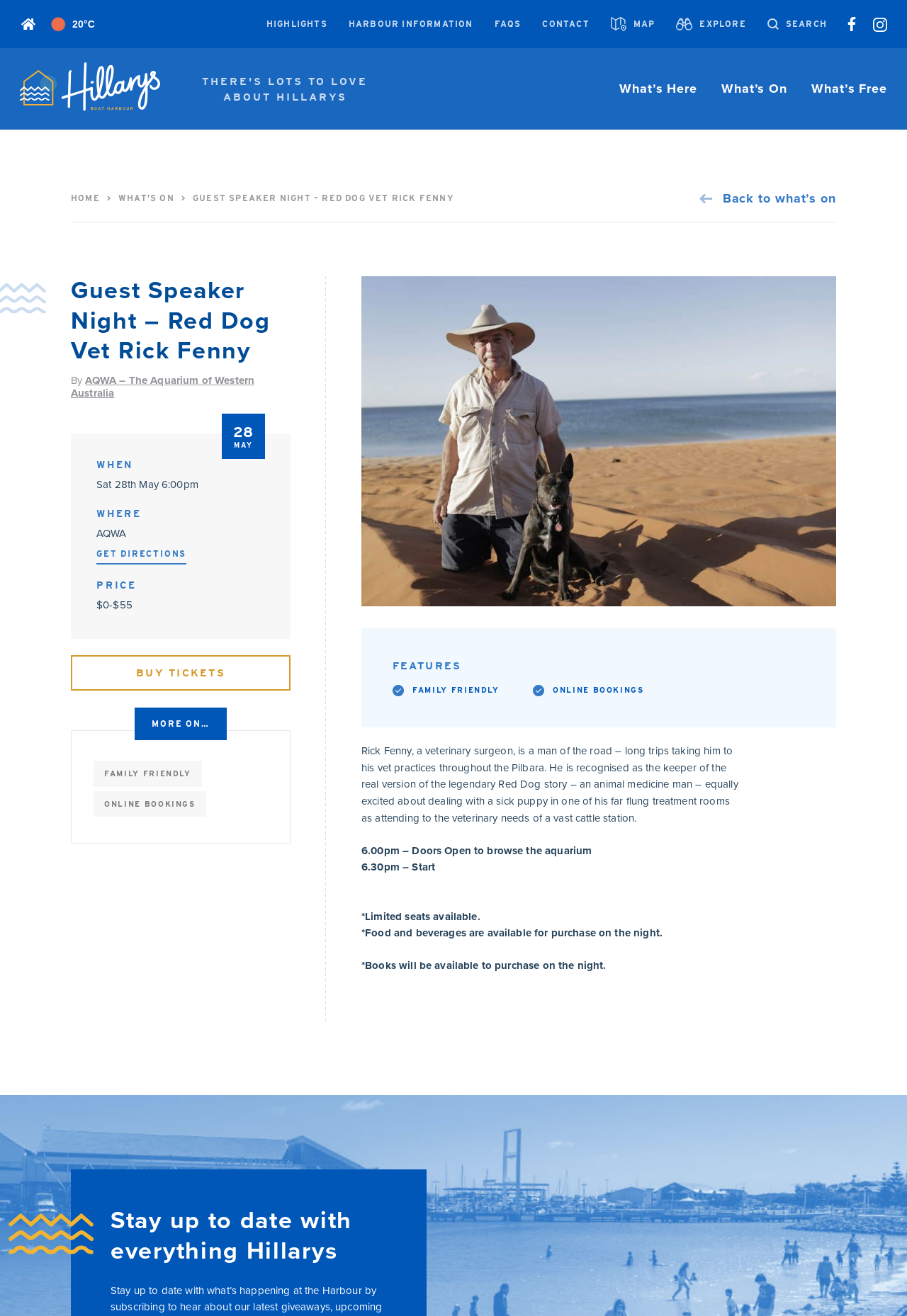Where is the event taking place?
Answer the question with a thorough and detailed explanation.

I found the answer by looking at the section 'WHERE' and identifying the location as AQWA, which is also mentioned as the Aquarium of Western Australia in the 'By' section.